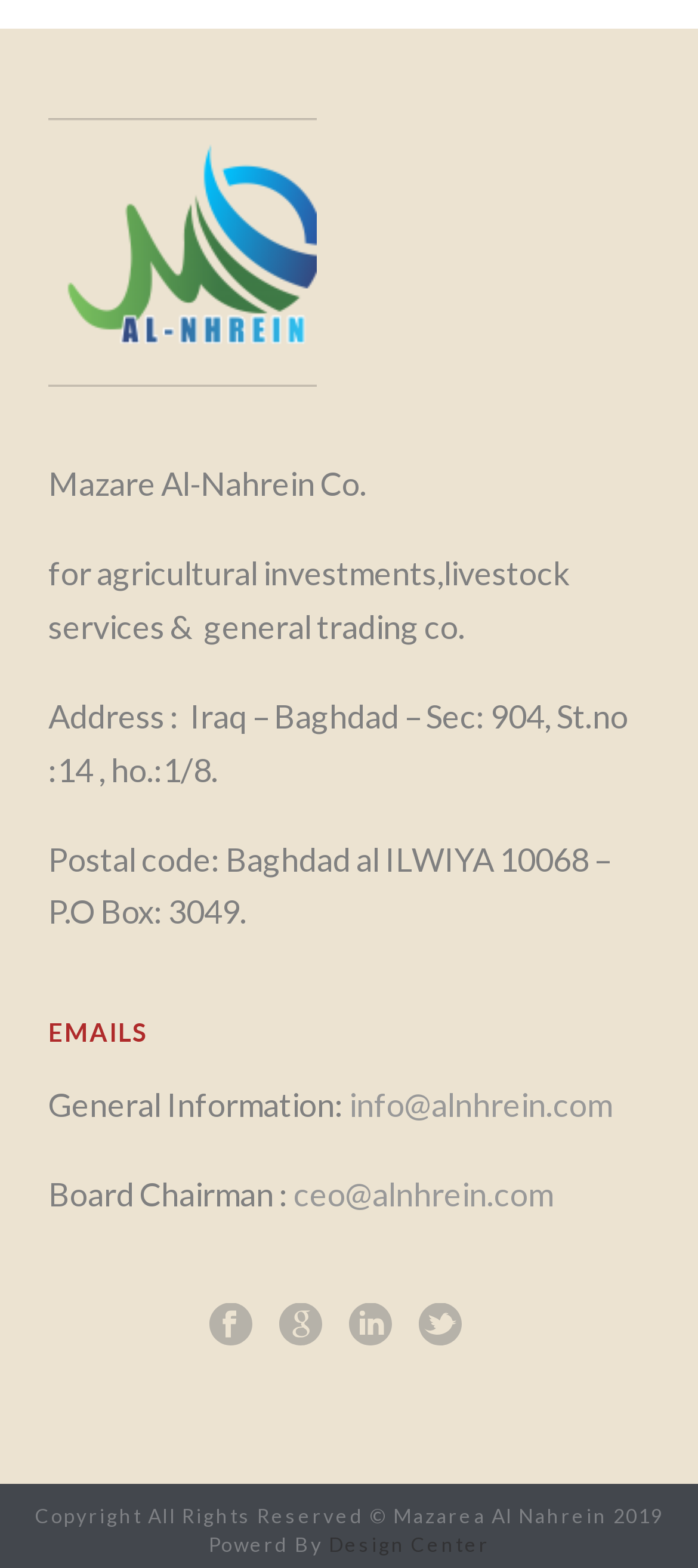Using the element description provided, determine the bounding box coordinates in the format (top-left x, top-left y, bottom-right x, bottom-right y). Ensure that all values are floating point numbers between 0 and 1. Element description: Design Center

[0.471, 0.977, 0.701, 0.992]